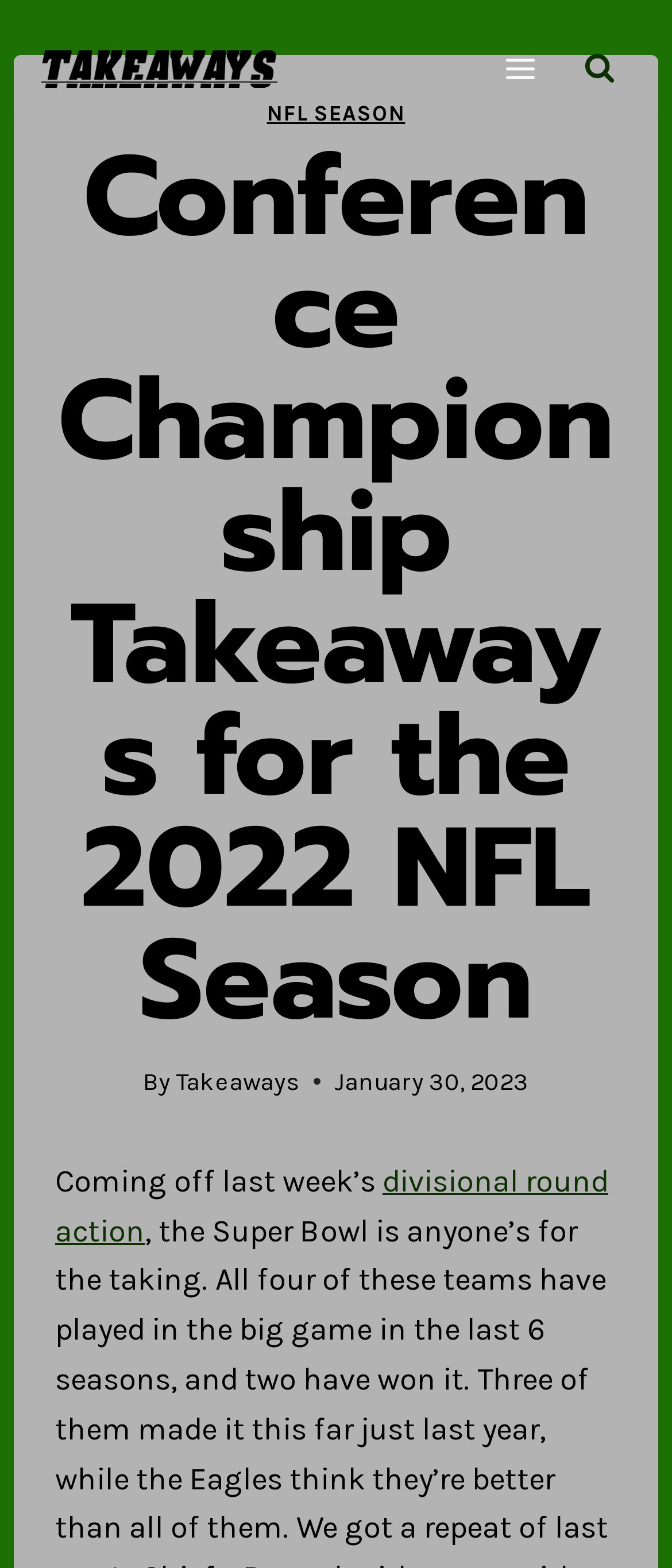What is the topic of the article?
From the screenshot, provide a brief answer in one word or phrase.

NFL Season